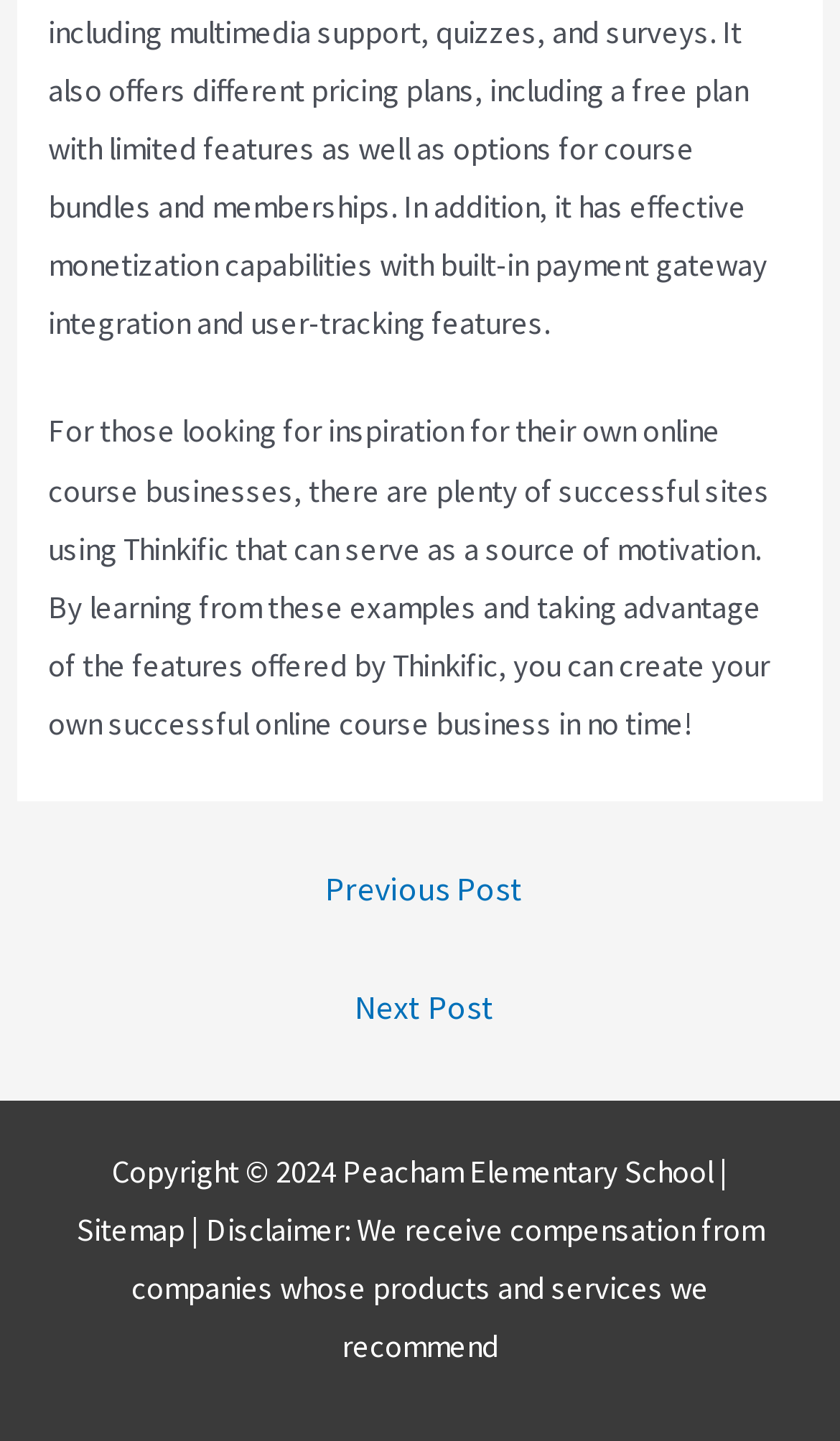Using the details in the image, give a detailed response to the question below:
What is the purpose of the 'Posts' navigation?

The 'Posts' navigation element contains links to 'Previous Post' and 'Next Post', suggesting that it is intended to allow users to navigate between different posts or articles on the webpage.